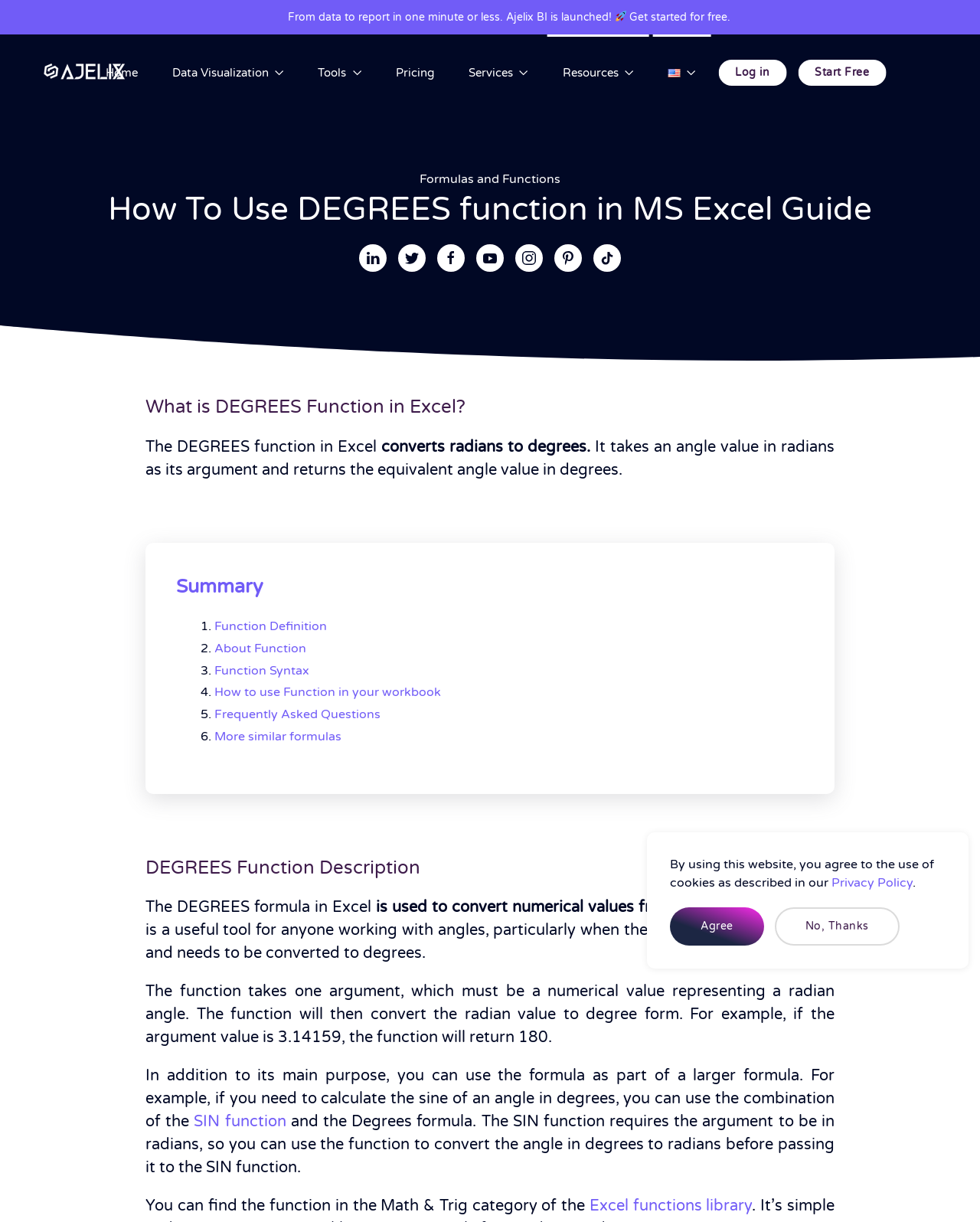Please find the main title text of this webpage.

How To Use DEGREES function in MS Excel Guide